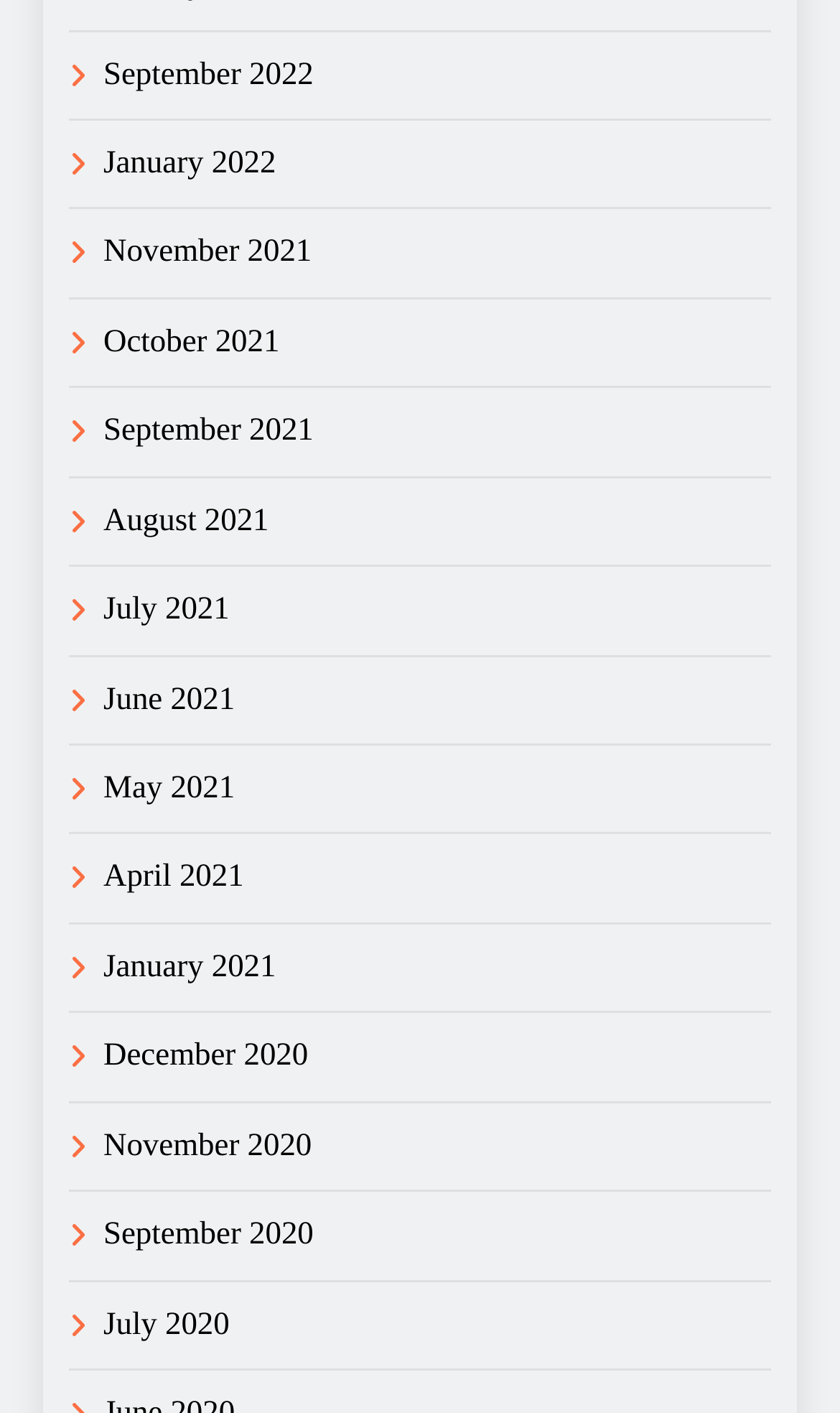How many months are listed in 2021?
Kindly offer a detailed explanation using the data available in the image.

I counted the number of links with '2021' in their text and found that there are 6 months listed in 2021, which are September 2021, October 2021, November 2021, July 2021, June 2021, and May 2021.